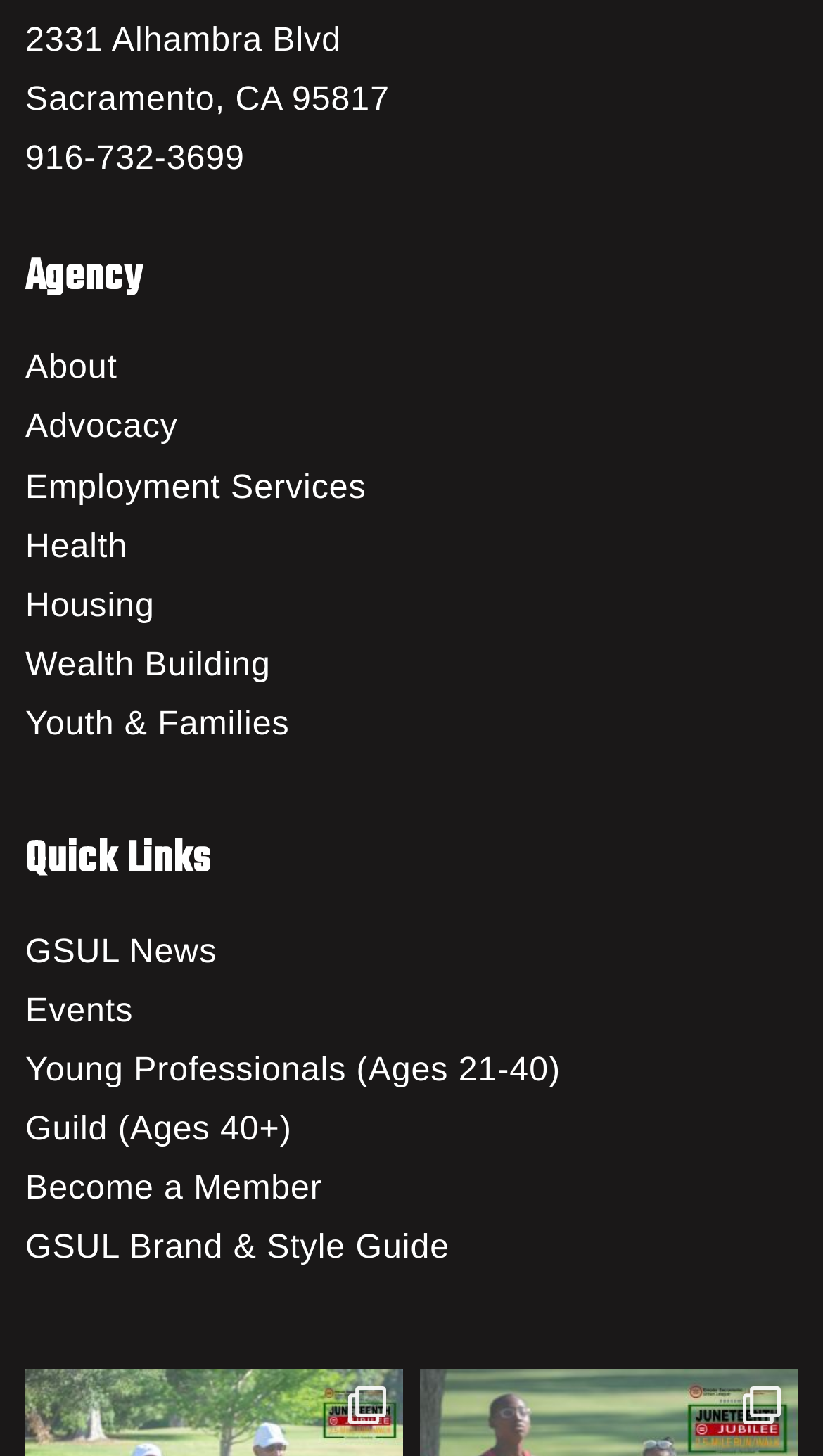Pinpoint the bounding box coordinates of the clickable element to carry out the following instruction: "Check GSUL news."

[0.031, 0.64, 0.263, 0.666]